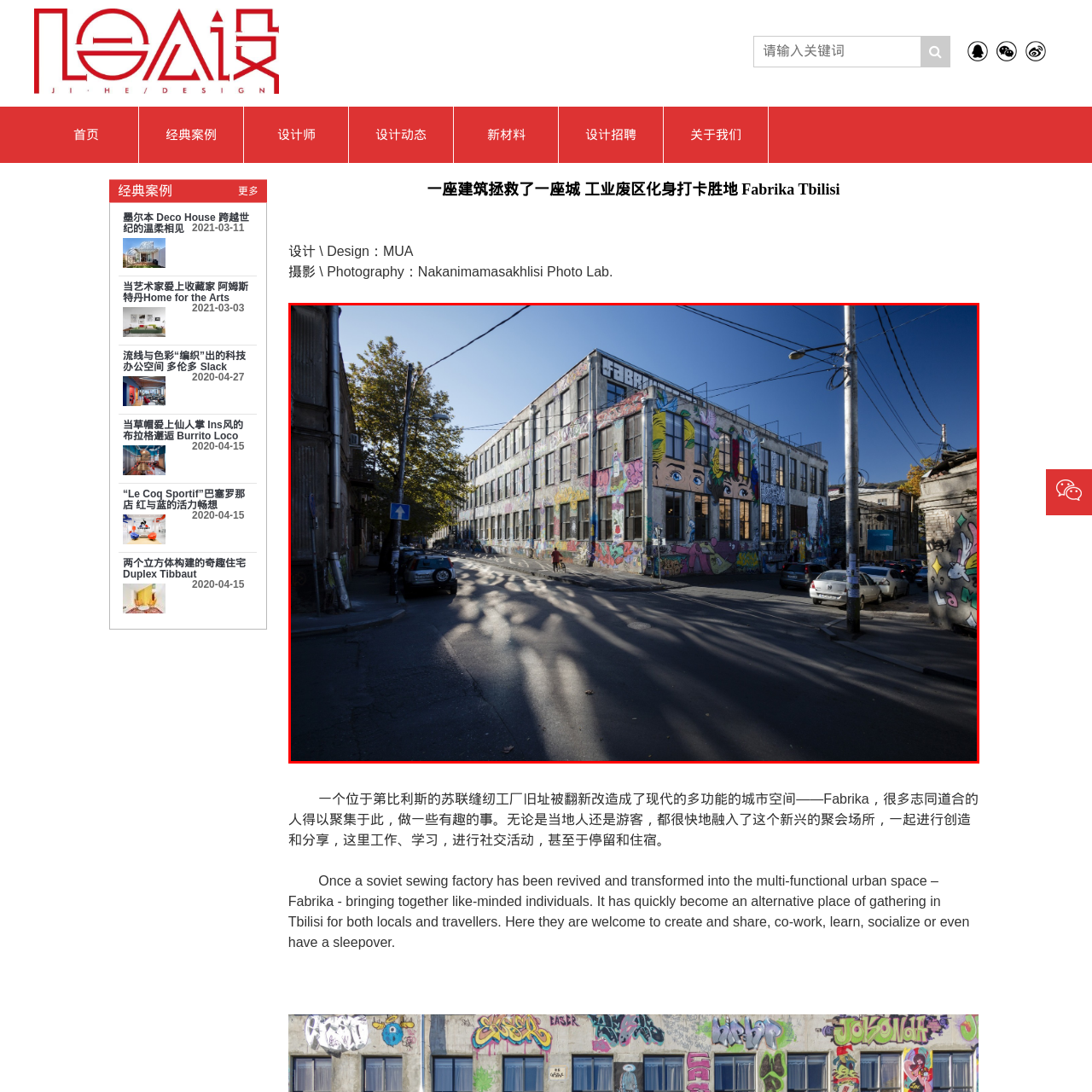Look at the image marked by the red box and respond with a single word or phrase: What is on the facade of the building?

Colorful graffiti